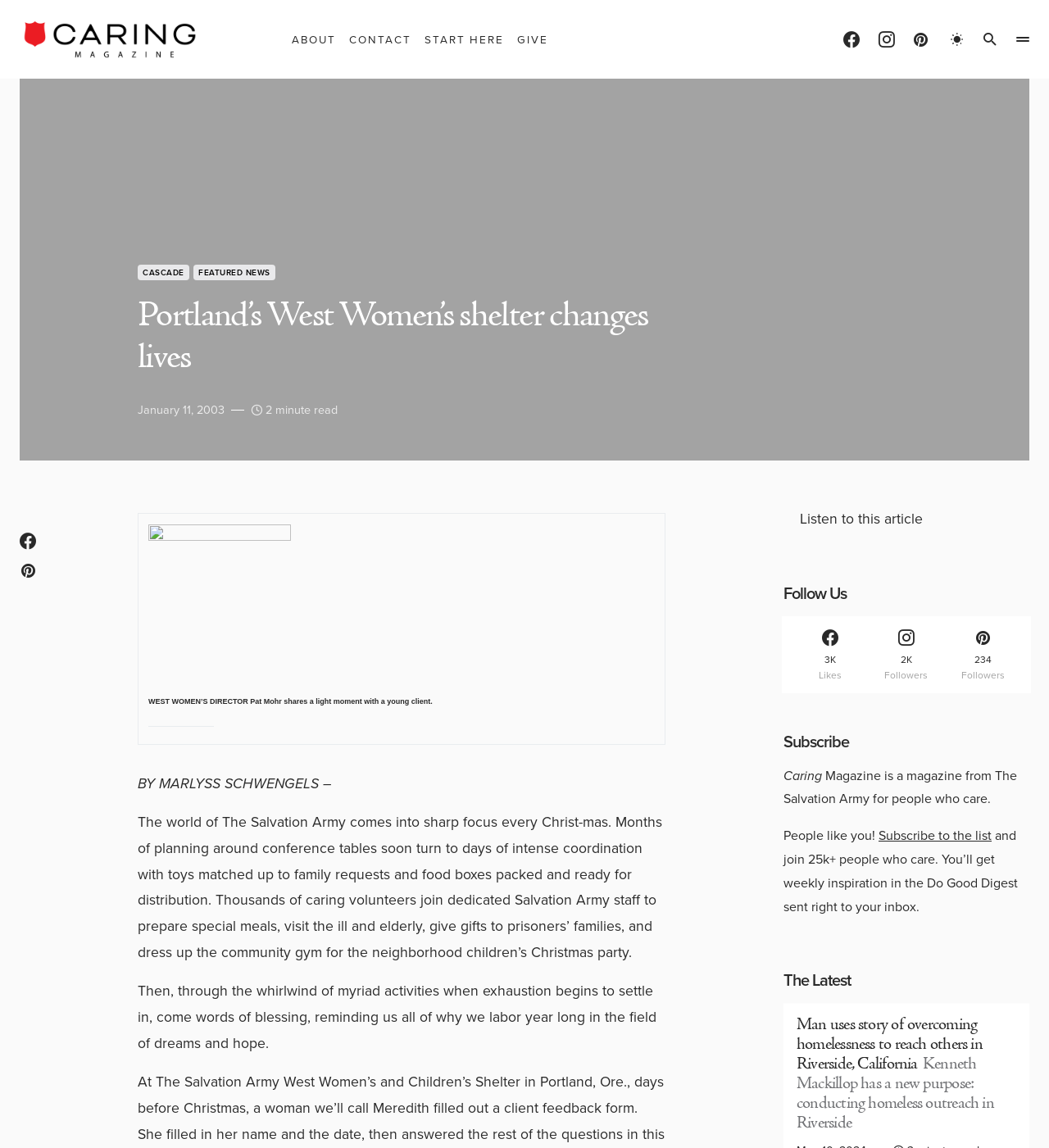With reference to the screenshot, provide a detailed response to the question below:
What is the name of the magazine mentioned in the webpage?

The name of the magazine can be found in the top-left corner of the webpage, where it is written 'Caring Magazine', and also in the 'Subscribe' section, where it is mentioned as 'Caring Magazine is a magazine from The Salvation Army for people who care.'